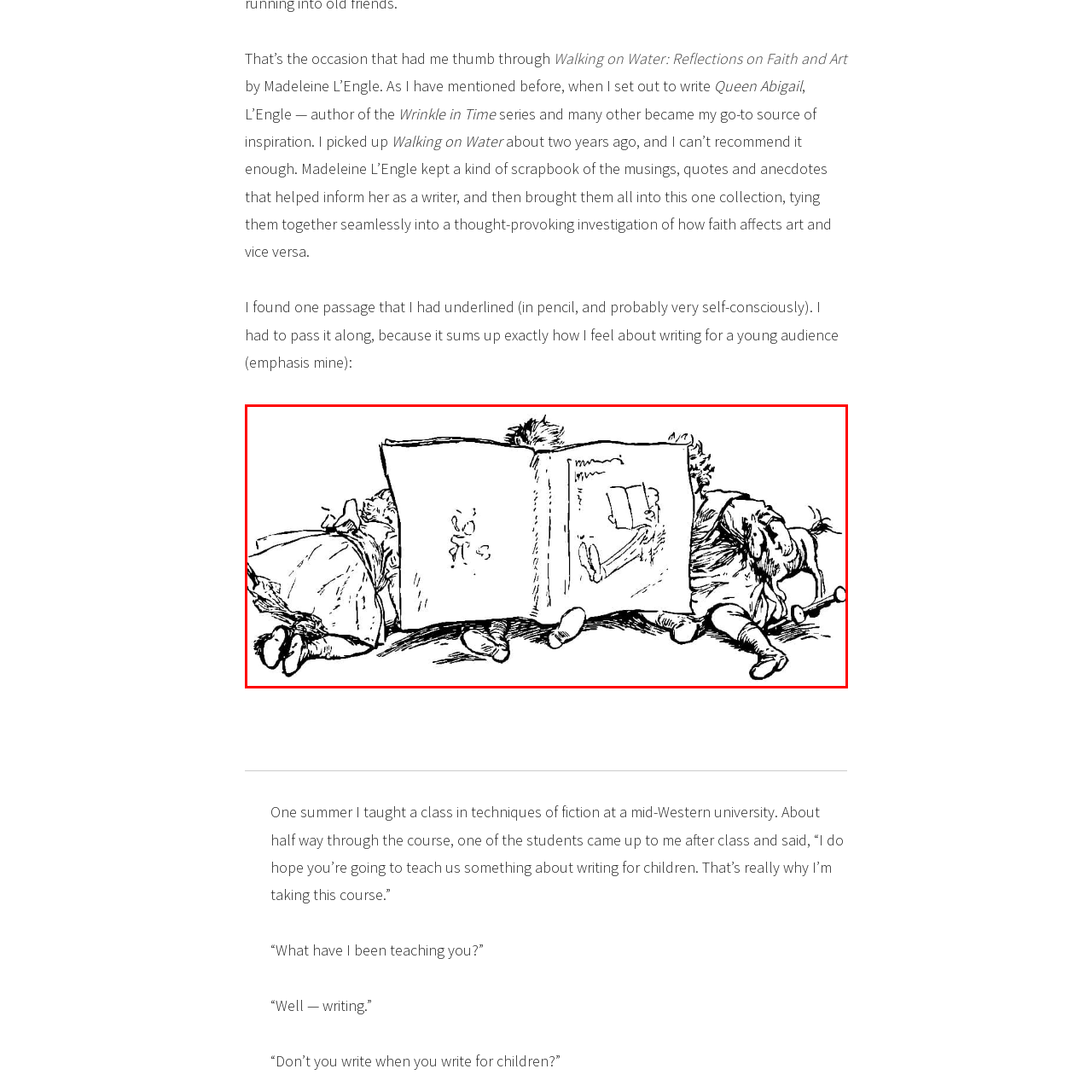Direct your attention to the area enclosed by the green rectangle and deliver a comprehensive answer to the subsequent question, using the image as your reference: 
What is the posture of the child on the left?

The caption describes the child on the left as seated with a relaxed posture, indicating that they are comfortable and at ease while reading the book.